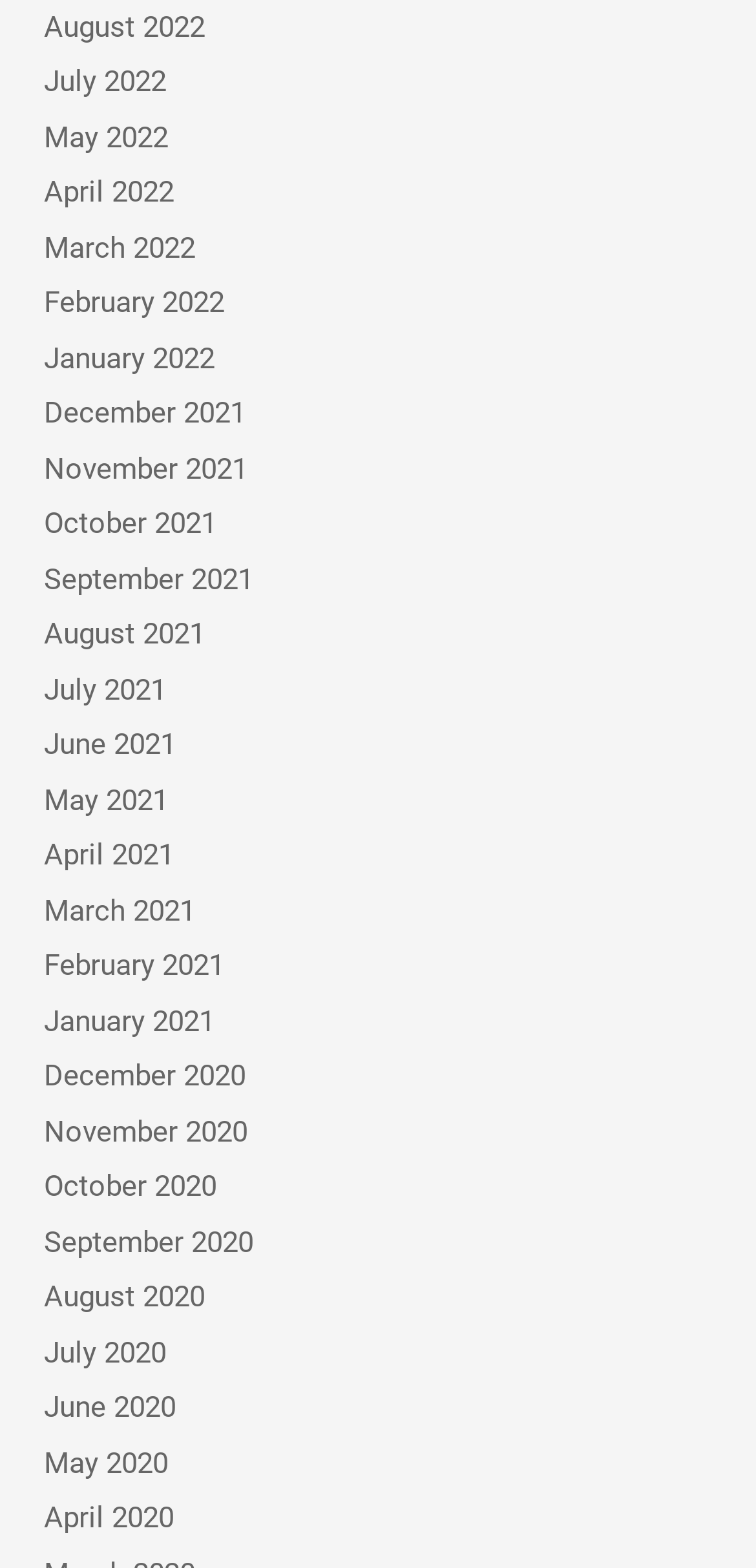Provide a one-word or short-phrase response to the question:
What is the earliest month listed on the webpage?

August 2020